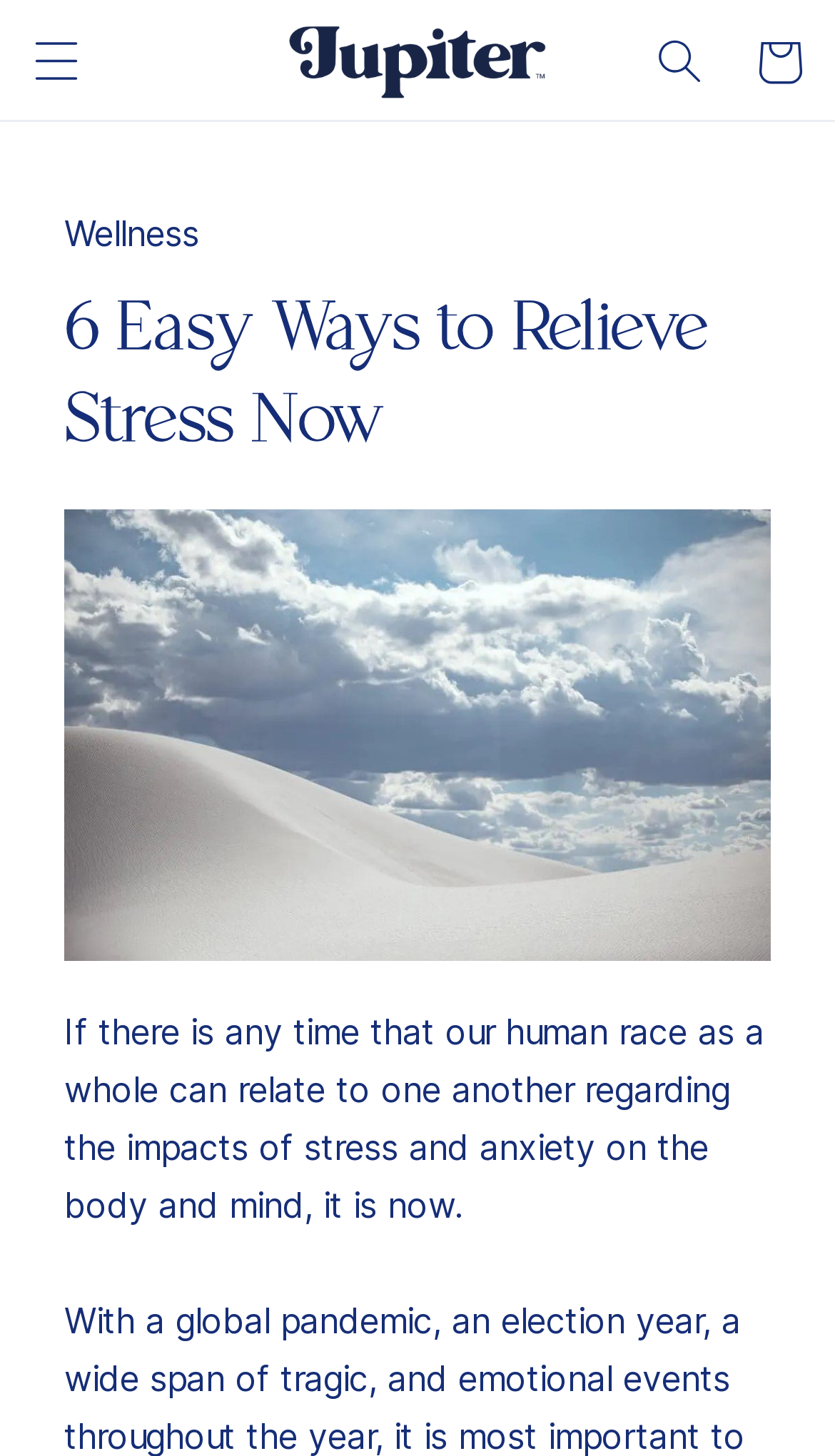What is the main topic of the webpage?
Examine the image closely and answer the question with as much detail as possible.

The webpage has a heading element with the text '6 Easy Ways to Relieve Stress Now' and a static text element that talks about the impacts of stress and anxiety on the body and mind. This suggests that the main topic of the webpage is stress relief.